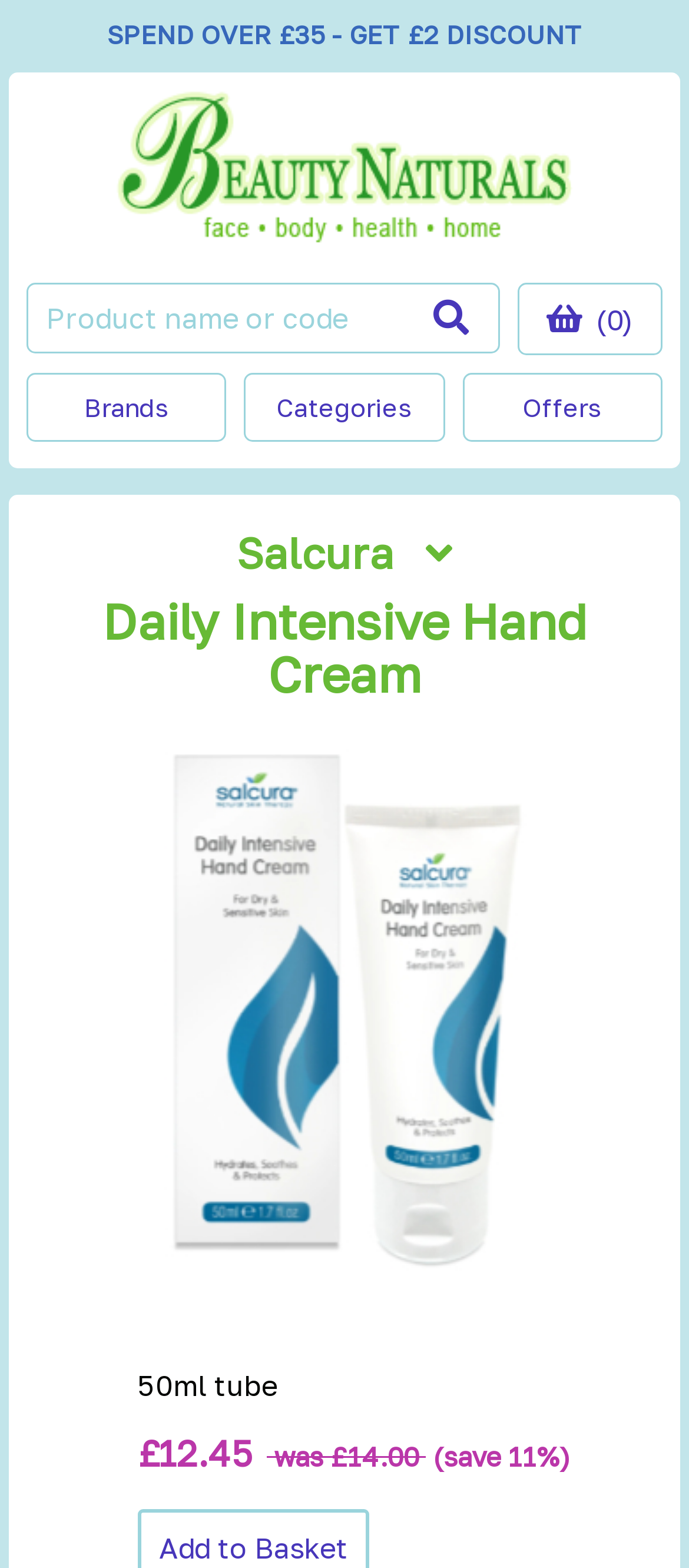Give the bounding box coordinates for this UI element: "parent_node: NAJAeducation aria-label="Open navigation menu"". The coordinates should be four float numbers between 0 and 1, arranged as [left, top, right, bottom].

None